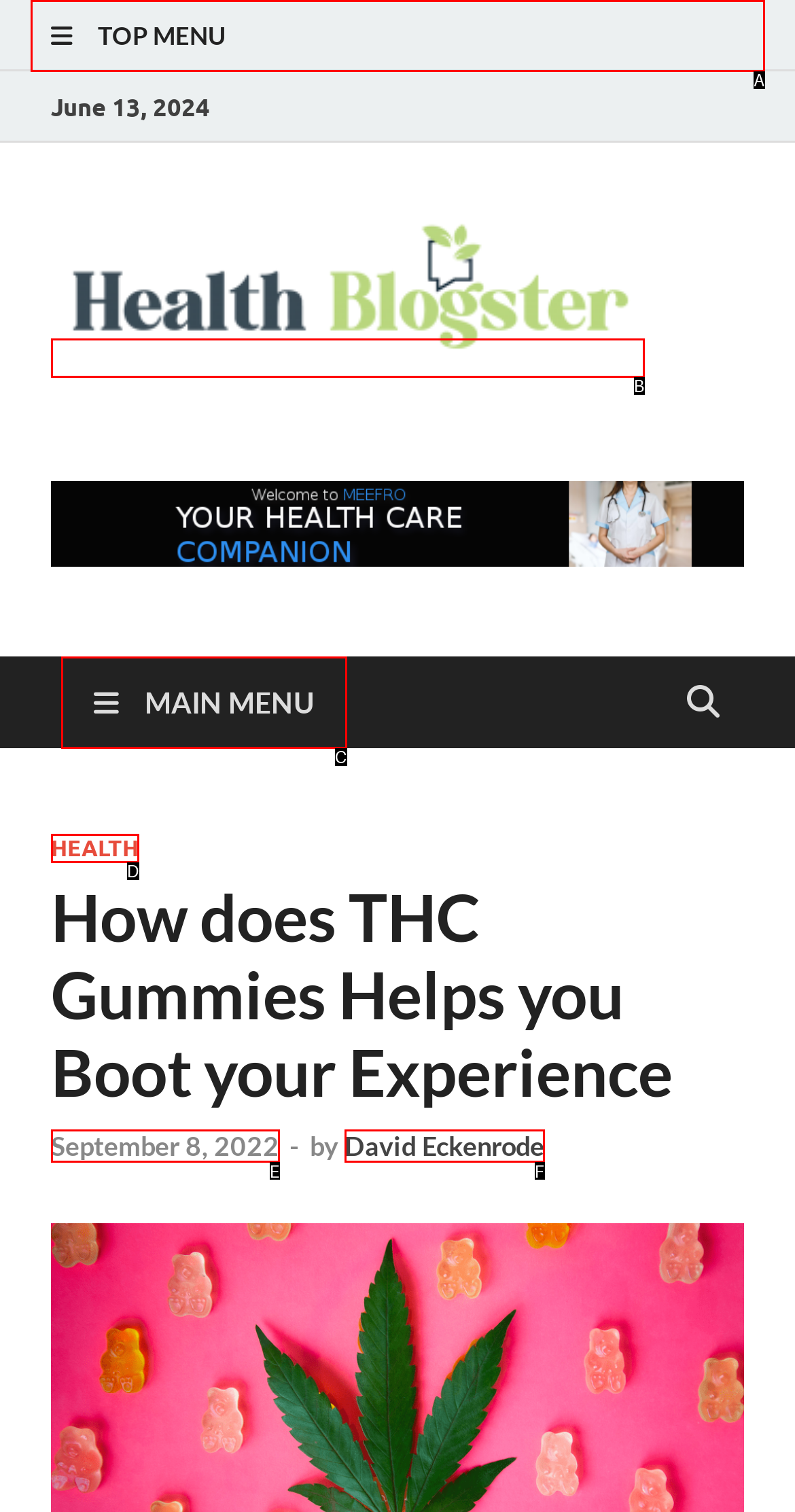Identify the HTML element that corresponds to the following description: Health. Provide the letter of the correct option from the presented choices.

D